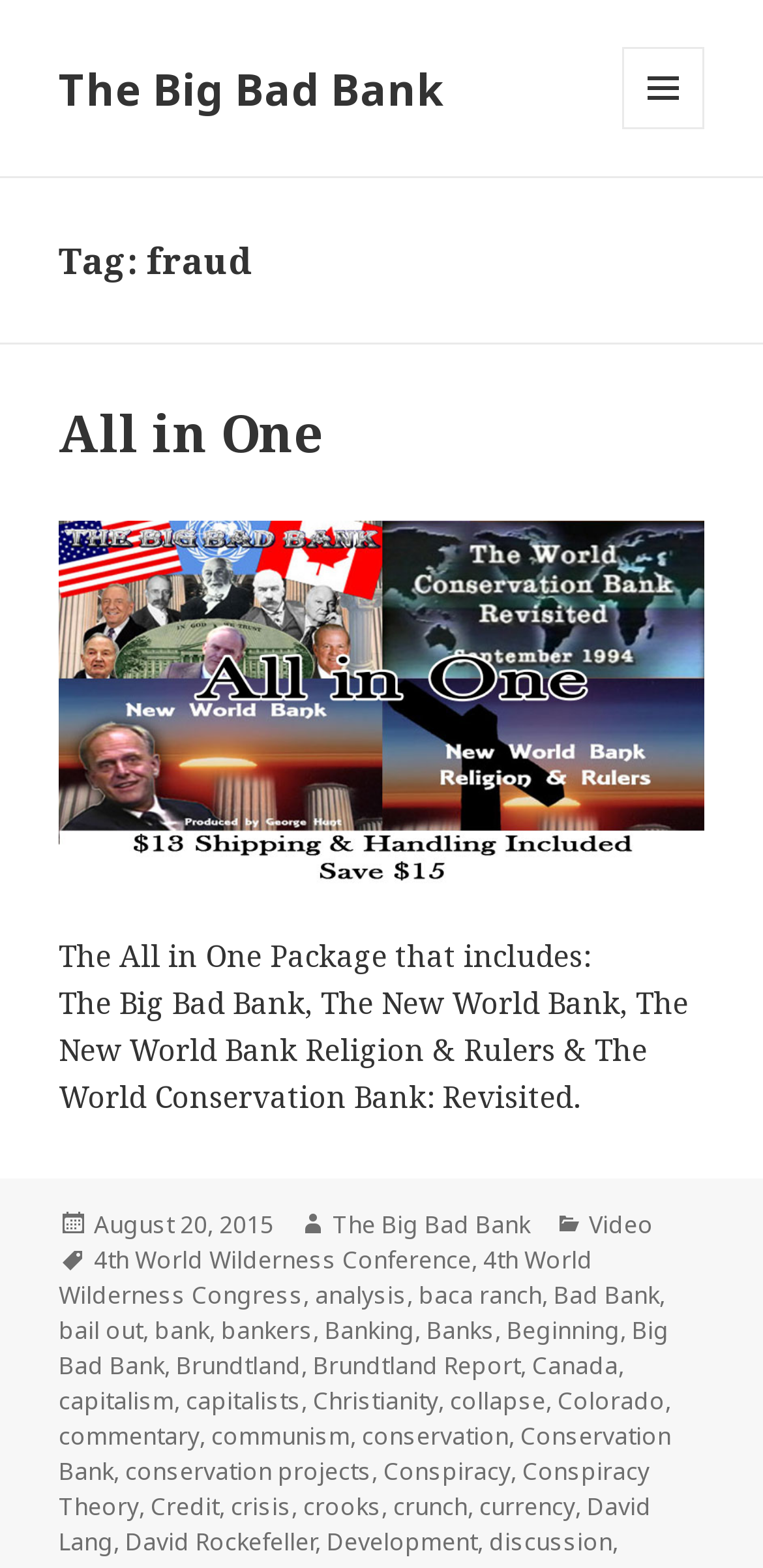Locate the bounding box coordinates of the UI element described by: "Development". The bounding box coordinates should consist of four float numbers between 0 and 1, i.e., [left, top, right, bottom].

[0.428, 0.972, 0.626, 0.994]